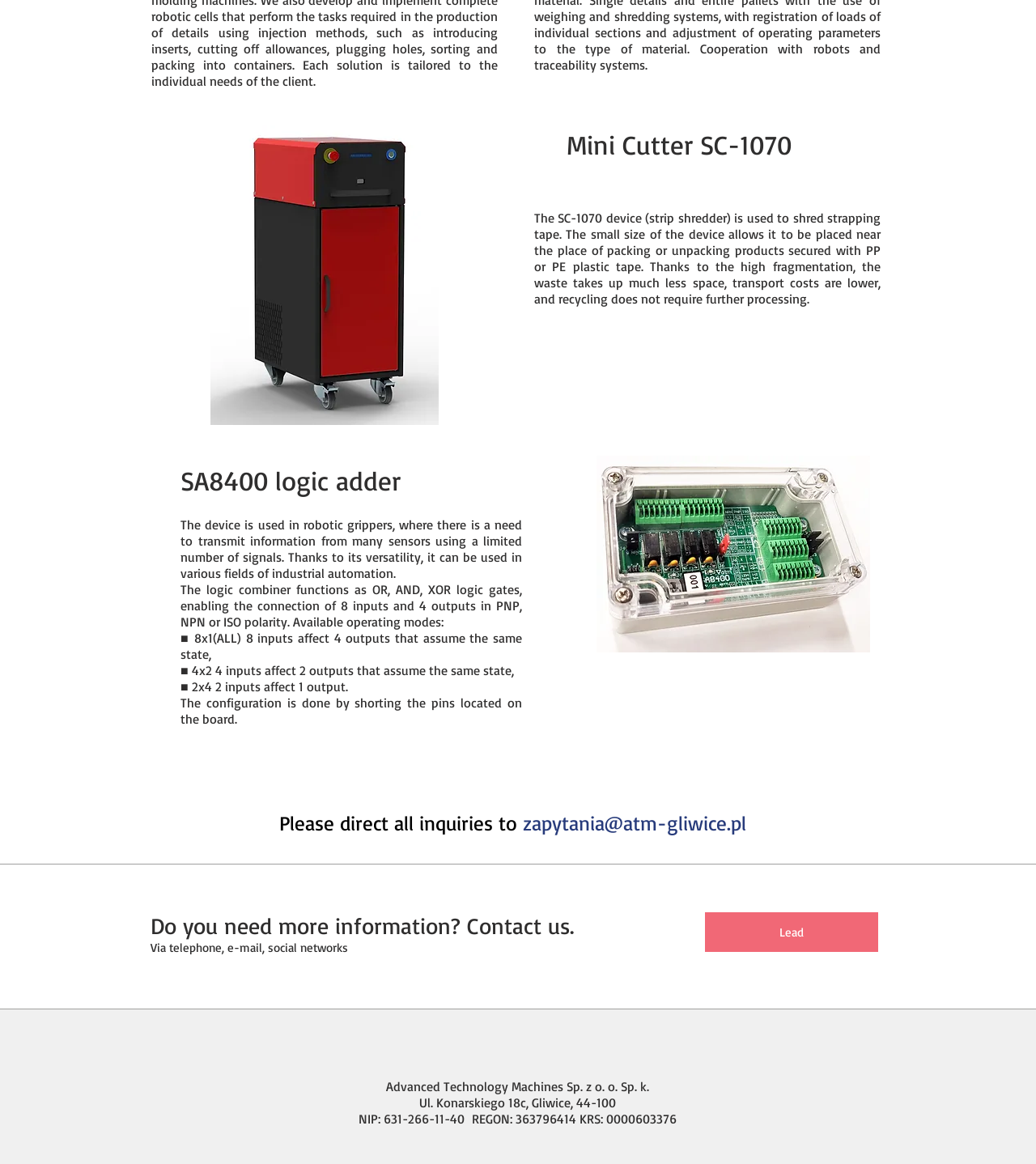What is the purpose of the SC-1070 device?
Answer with a single word or short phrase according to what you see in the image.

Shredding strapping tape